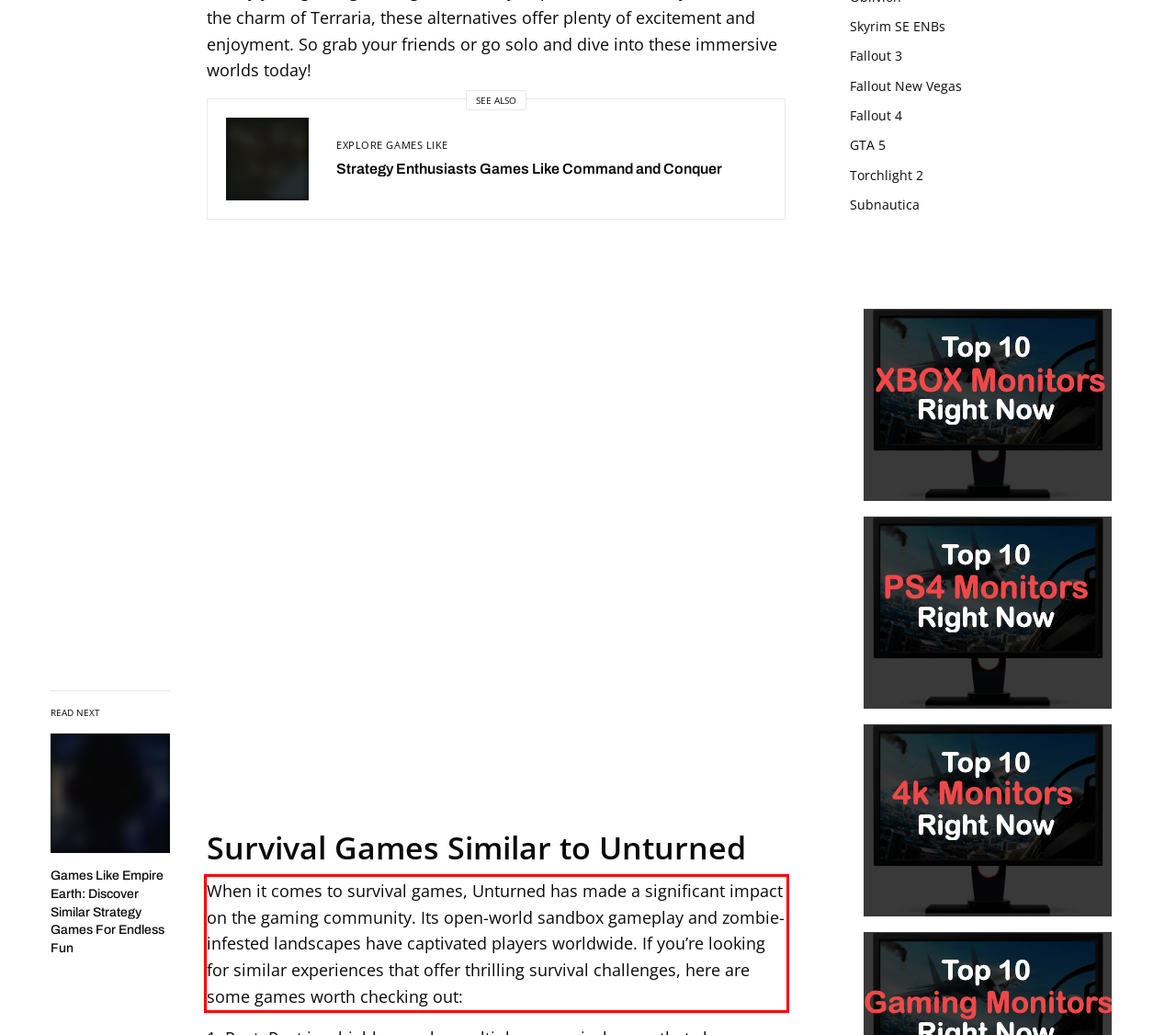You are given a screenshot of a webpage with a UI element highlighted by a red bounding box. Please perform OCR on the text content within this red bounding box.

When it comes to survival games, Unturned has made a significant impact on the gaming community. Its open-world sandbox gameplay and zombie-infested landscapes have captivated players worldwide. If you’re looking for similar experiences that offer thrilling survival challenges, here are some games worth checking out: